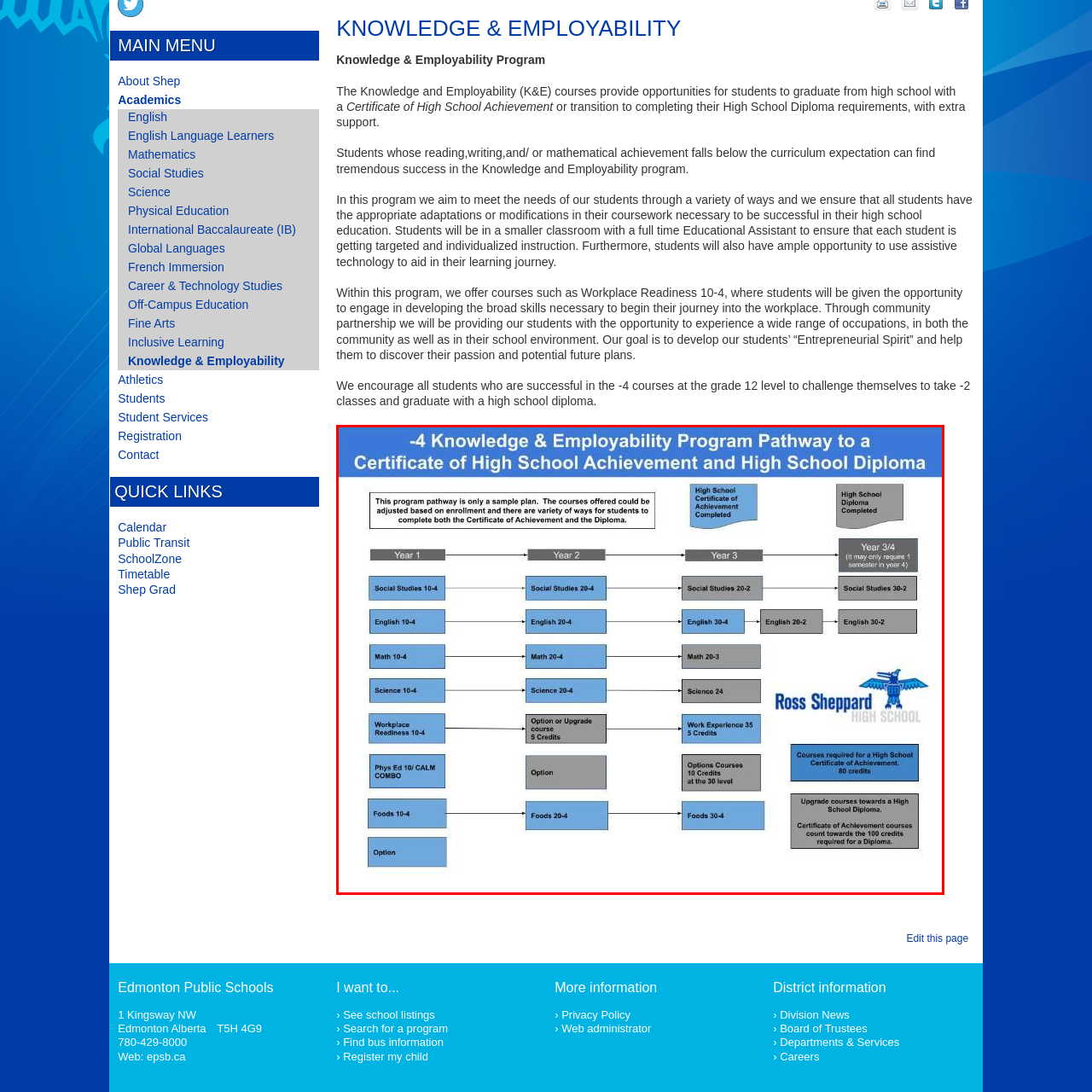Direct your attention to the red-outlined image and answer the question in a word or phrase: What is the purpose of the Work Experience course in Year 3?

Earn credits